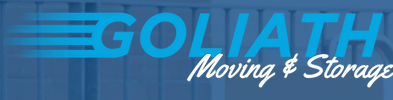Give an elaborate caption for the image.

The image features the logo of Goliath Moving & Storage, prominently displayed against a blue background. The design showcases the company name "GOLIATH" in bold, dynamic lettering, accented with flowing lines that suggest movement or speed, indicative of their moving services. Below, "Moving & Storage" is written in a more elegant, cursive font, reflecting a personalized touch. This branding emphasizes professionalism and reliability, suitable for a company specializing in local and long-distance moving solutions in San Jose and the Greater Bay Area. The logo effectively portrays the company’s commitment to excellence and customer service.